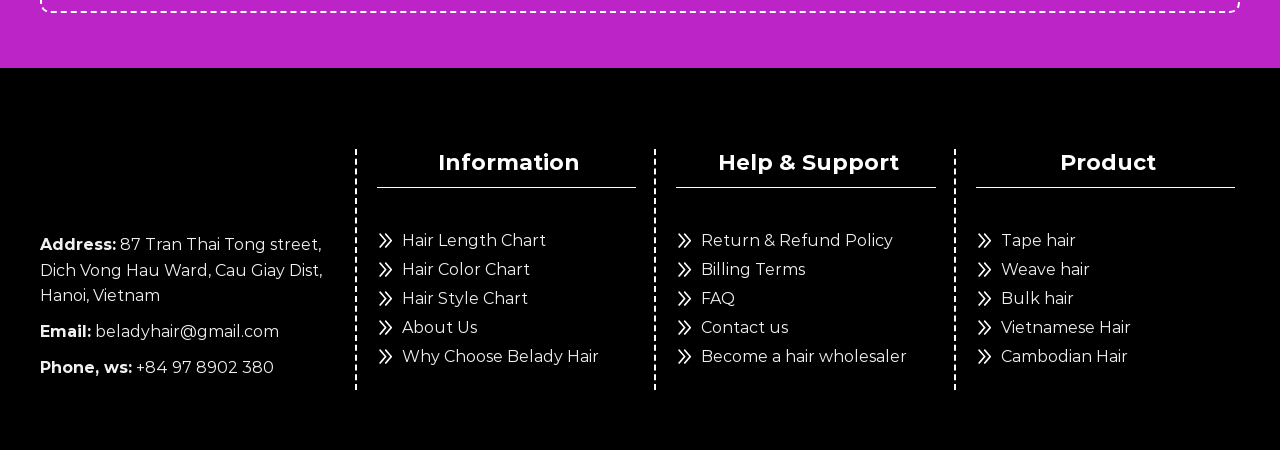Could you provide the bounding box coordinates for the portion of the screen to click to complete this instruction: "Check email"?

[0.074, 0.715, 0.218, 0.758]